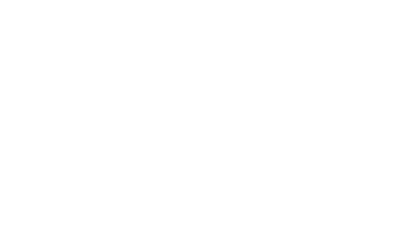Where might the logo be used?
Look at the image and provide a detailed response to the question.

The logo might be utilized in various promotional materials and on the dedicated web page to showcase sponsors who contribute to the growth of track and cross country programs in the region, highlighting the partnership between MileSplit OH and OATCCC.